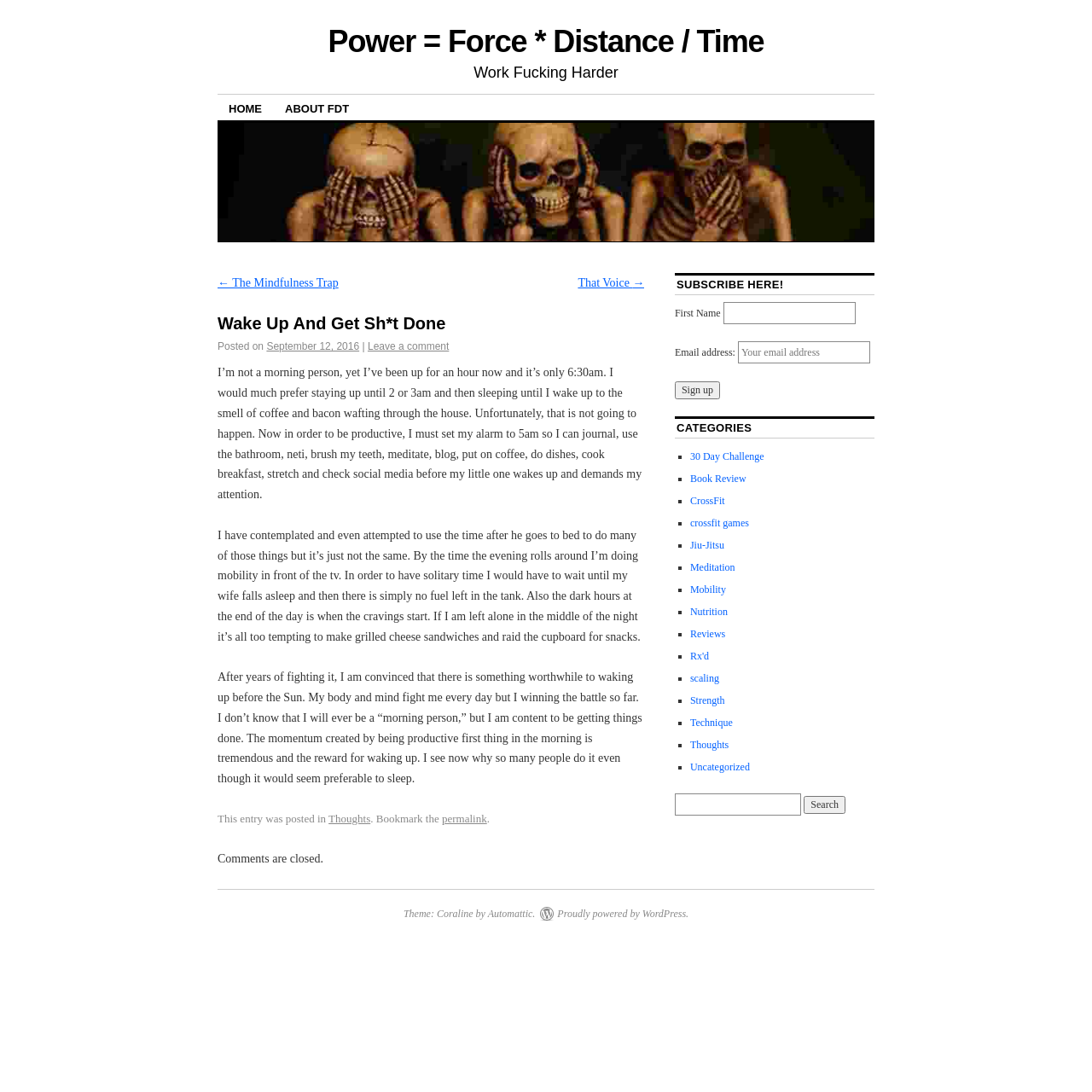What is the author's preferred wake-up time?
Give a single word or phrase as your answer by examining the image.

2 or 3am